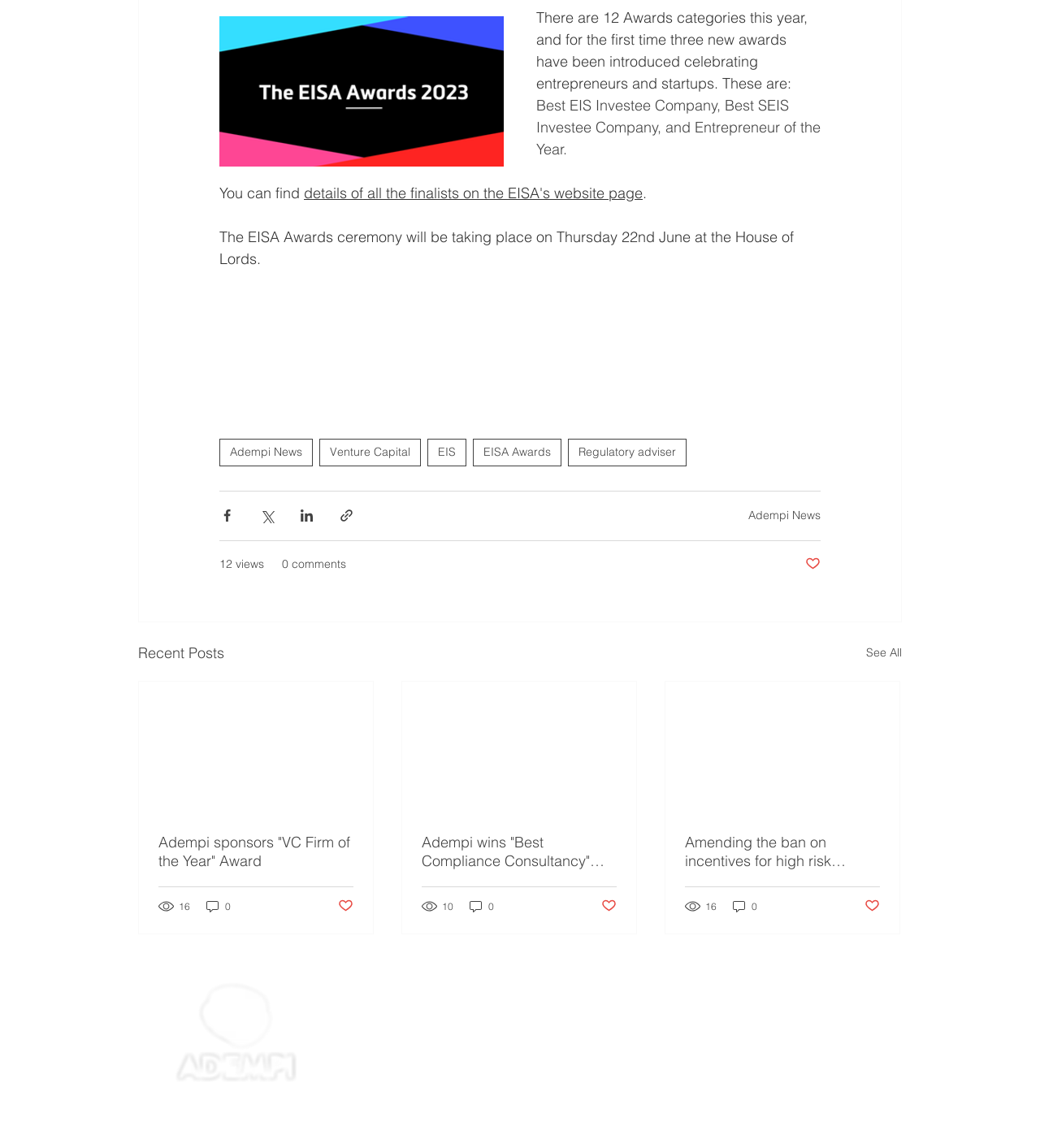Determine the bounding box coordinates of the clickable element to complete this instruction: "Read the 'Recent Posts' section". Provide the coordinates in the format of four float numbers between 0 and 1, [left, top, right, bottom].

[0.133, 0.558, 0.216, 0.579]